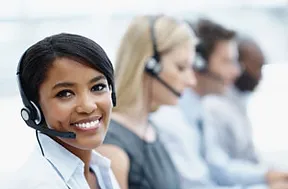When does Encite provide support to clients?
Please answer the question with a detailed response using the information from the screenshot.

According to the caption, Encite provides ongoing support to clients before, during, and after implementation, leveraging their healthcare expertise to protect clients' investments.